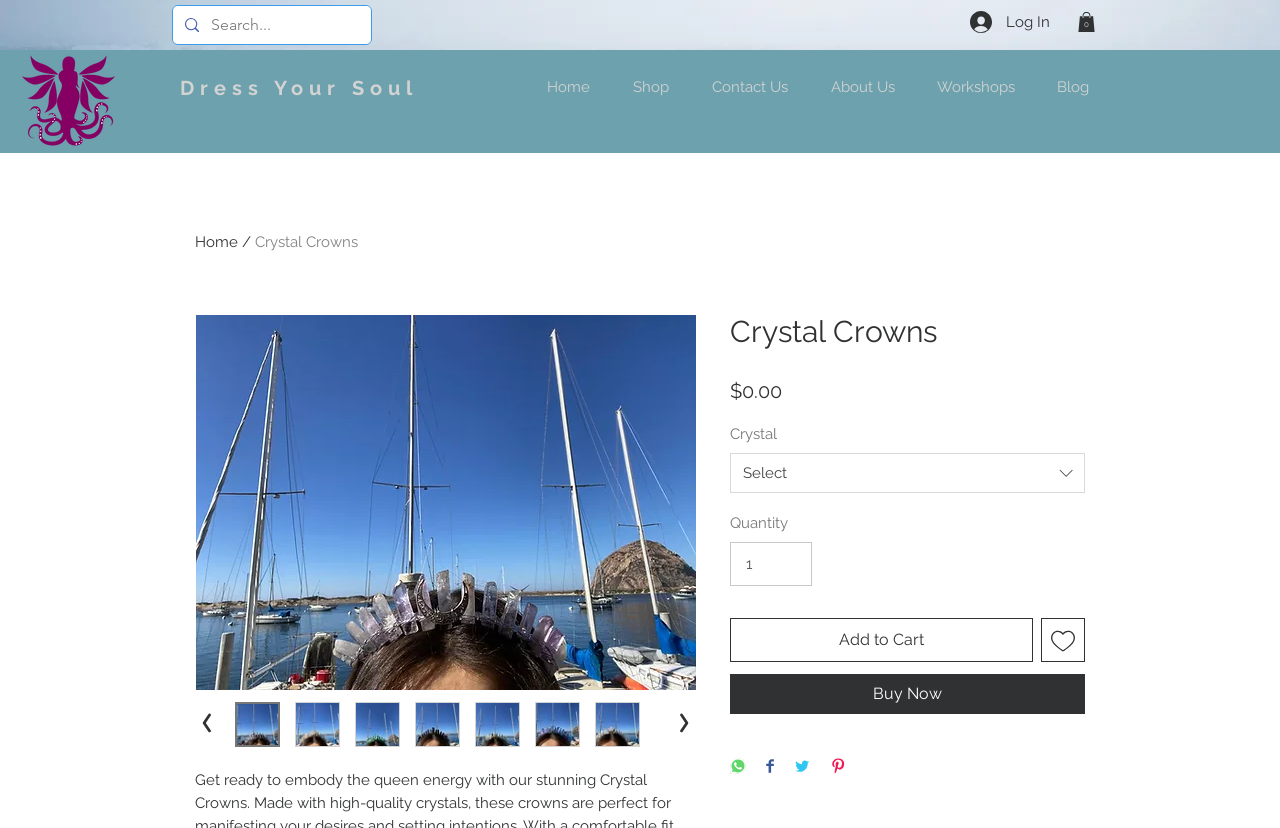What is the price of a crystal crown?
Give a comprehensive and detailed explanation for the question.

I found the 'Price' label next to the '$0.00' text, indicating that the price of a crystal crown is $0.00.